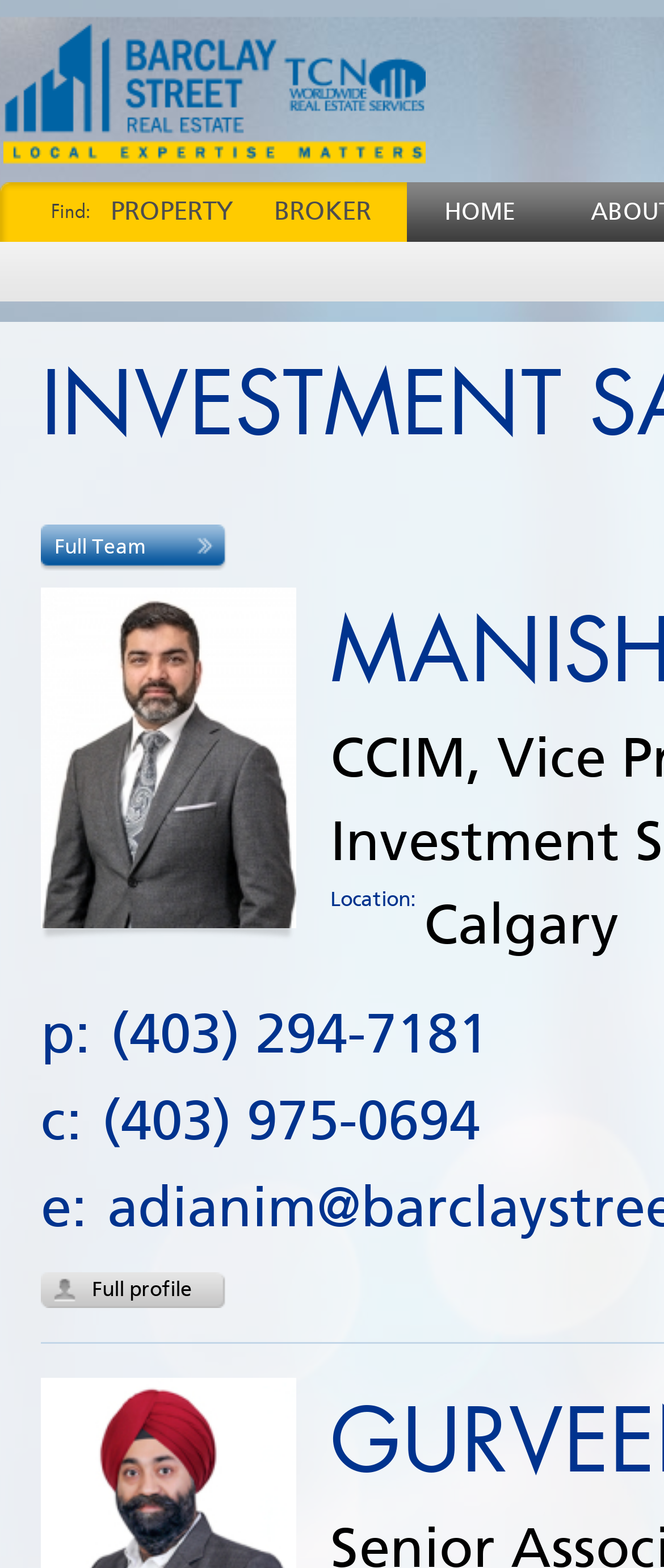What is the phone number of the company? Using the information from the screenshot, answer with a single word or phrase.

(403) 294-7181